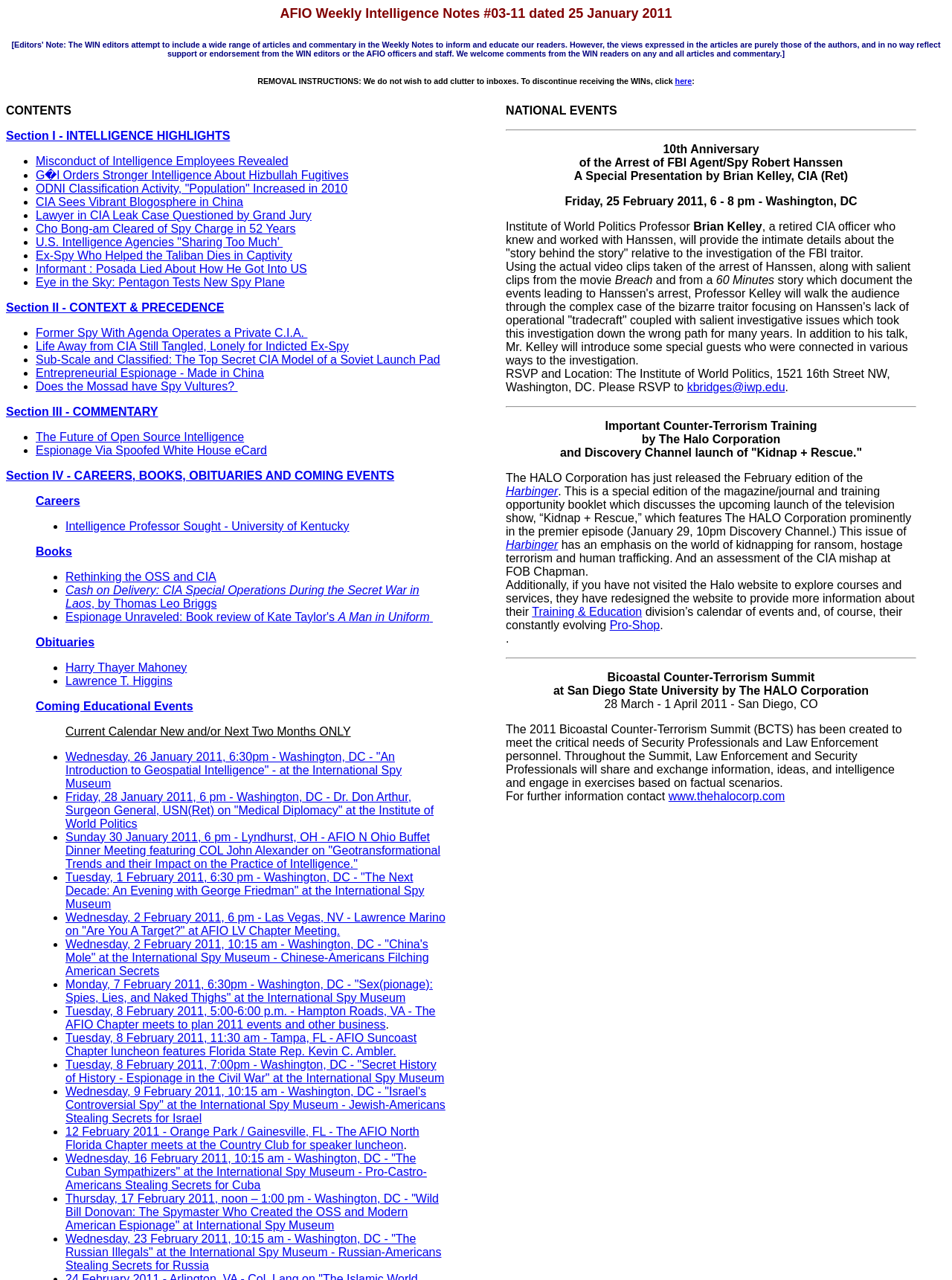Create a detailed summary of the webpage's content and design.

The webpage is titled "AFIO Weekly Intelligence Notes #03-11 dated 25 January 2011". It has a brief editor's note at the top, explaining the purpose of the weekly notes and the views expressed in the articles. Below the editor's note, there is a removal instruction section with a link to discontinue receiving the weekly notes.

The main content of the webpage is divided into four sections: Intelligence Highlights, Context & Precedence, Commentary, and Careers, Books, Obituaries, and Coming Events.

In the Intelligence Highlights section, there are 12 links to various news articles related to intelligence, each preceded by a bullet point. The articles cover topics such as misconduct of intelligence employees, stronger intelligence about Hizbullah fugitives, and the CIA's classification activity.

The Context & Precedence section has 7 links to articles that provide context and background information on various intelligence-related topics. These articles cover topics such as a former spy with an agenda operating a private CIA, life away from the CIA for an indicted ex-spy, and entrepreneurial espionage in China.

The Commentary section has 3 links to articles that provide commentary on intelligence-related issues. These articles cover topics such as the future of open-source intelligence, espionage via spoofed White House e-cards, and the Mossad's alleged use of spy vultures.

The Careers, Books, Obituaries, and Coming Events section is further divided into four subsections. The Careers subsection has one link to a job posting for an intelligence professor. The Books subsection has three links to book reviews and descriptions, including one on the OSS and CIA, and another on espionage in Laos. The Obituaries subsection has two links to obituaries of individuals related to the intelligence community. The Coming Educational Events subsection has 8 links to upcoming events related to intelligence, including lectures, meetings, and conferences.

Overall, the webpage appears to be a collection of news articles, commentary, and resources related to the intelligence community, with a focus on providing information and education to its readers.